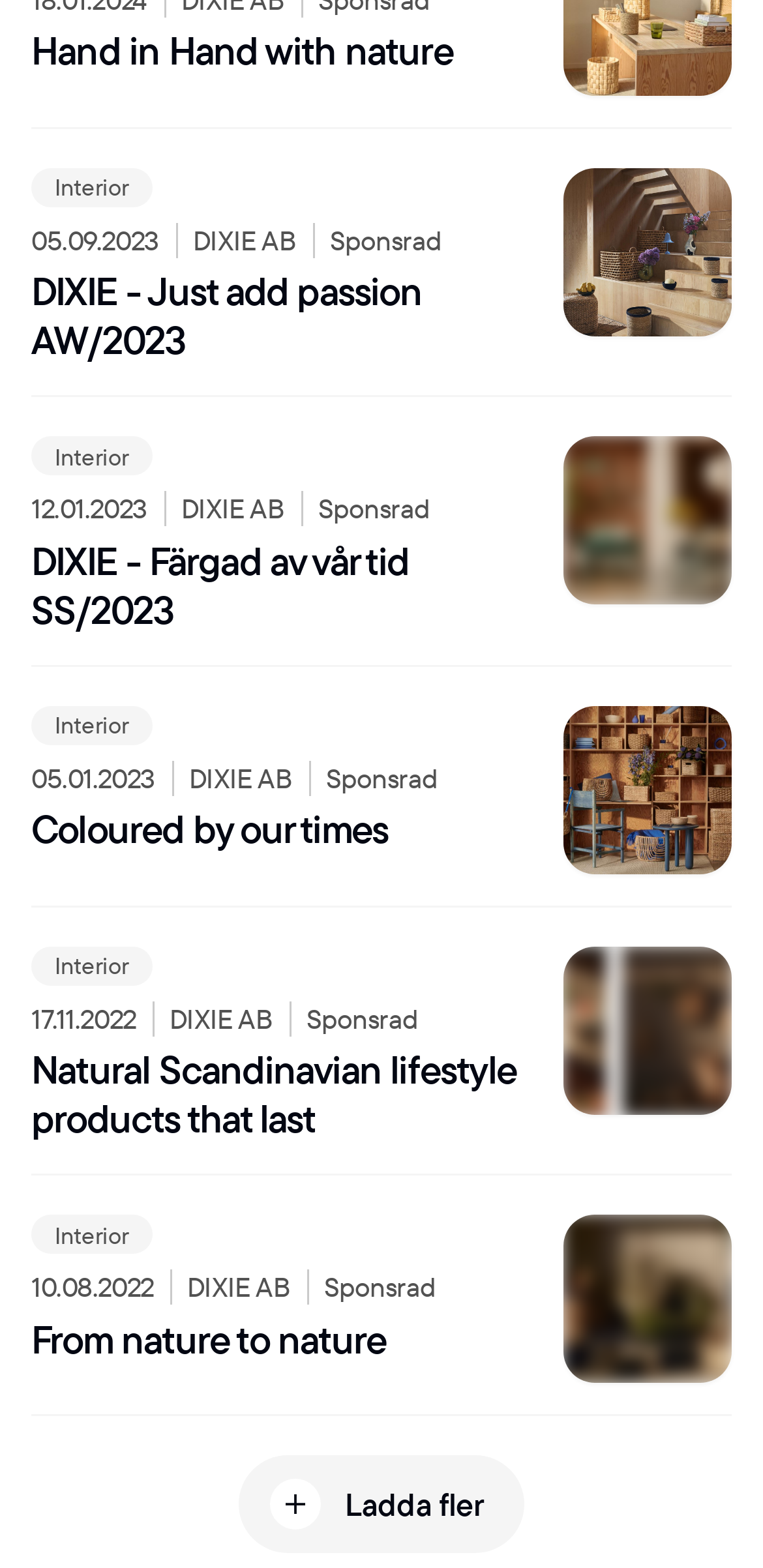Give a one-word or short-phrase answer to the following question: 
What is the date of the latest article?

05.09.2023